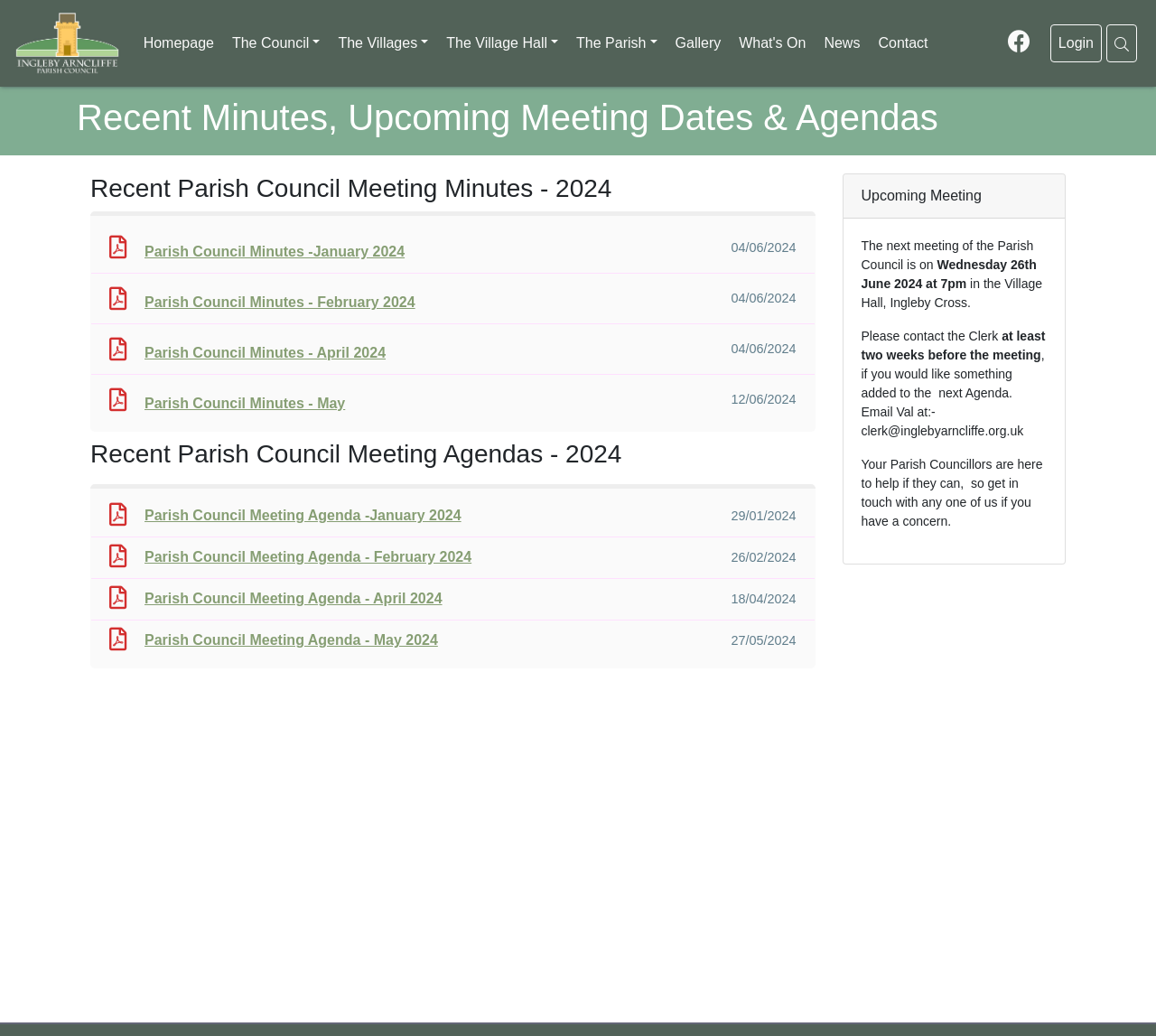Determine the bounding box coordinates of the element that should be clicked to execute the following command: "check upcoming meeting dates".

[0.745, 0.181, 0.849, 0.196]